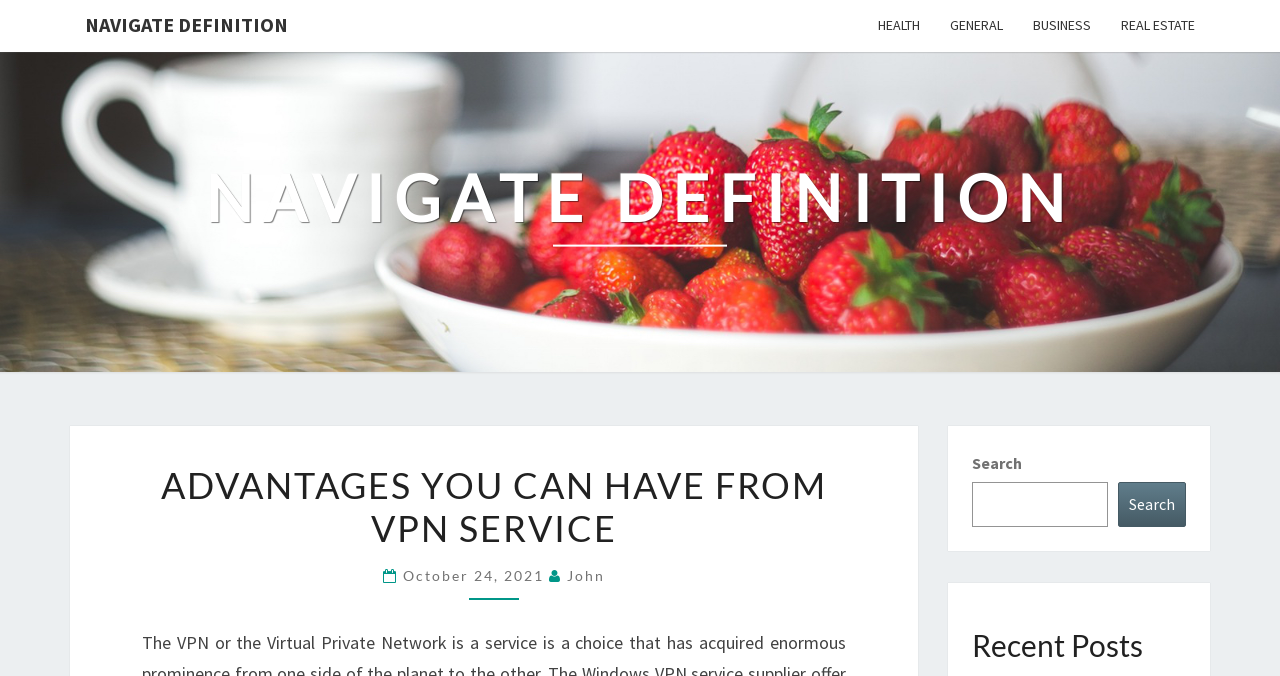Please identify the bounding box coordinates of the area I need to click to accomplish the following instruction: "click navigate definition".

[0.055, 0.0, 0.237, 0.074]